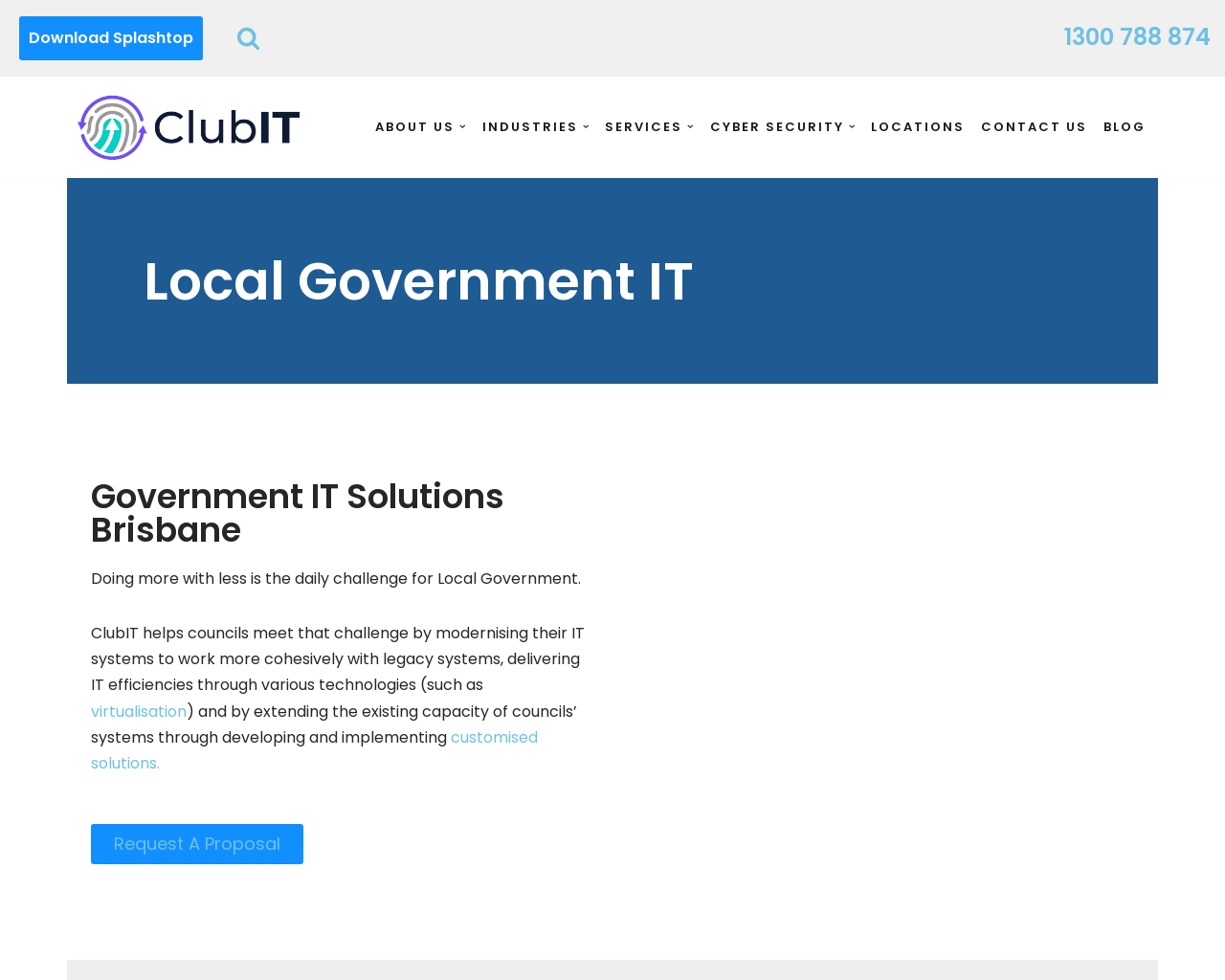Please give a succinct answer using a single word or phrase:
What technology does ClubIT use to deliver IT efficiencies?

Virtualisation